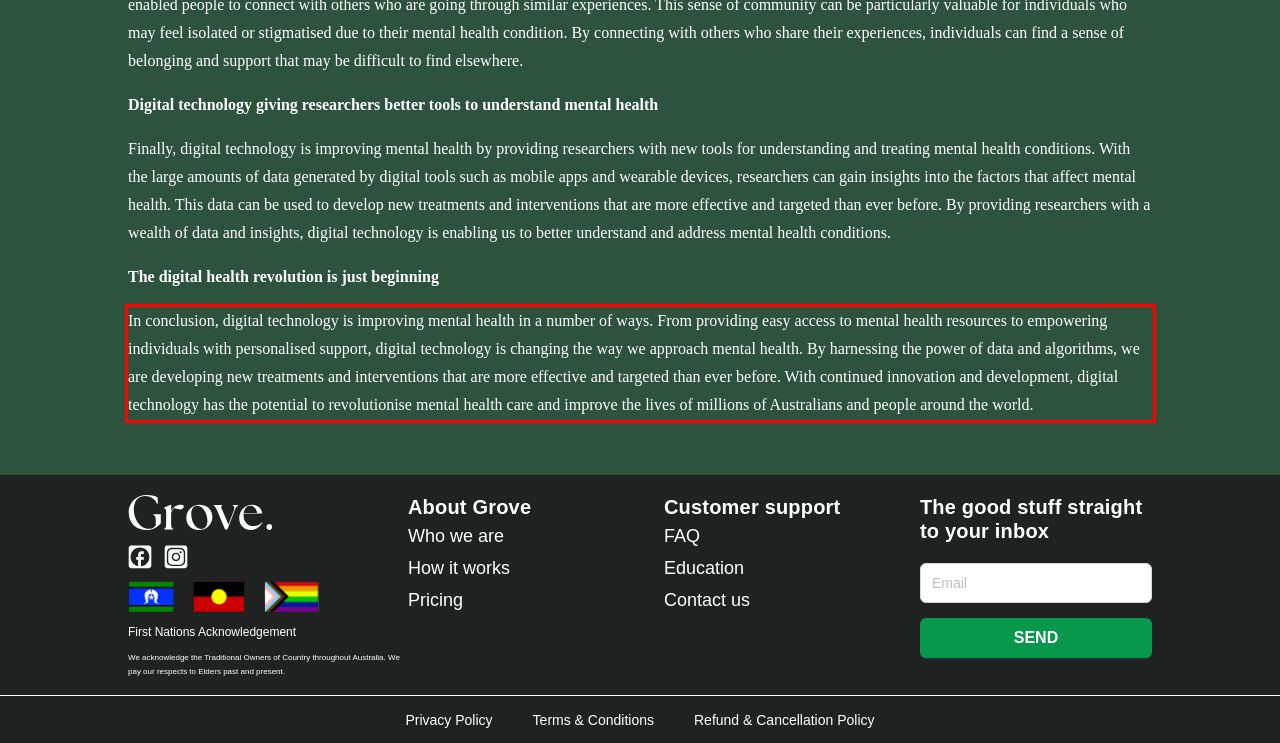Using the provided screenshot of a webpage, recognize and generate the text found within the red rectangle bounding box.

In conclusion, digital technology is improving mental health in a number of ways. From providing easy access to mental health resources to empowering individuals with personalised support, digital technology is changing the way we approach mental health. By harnessing the power of data and algorithms, we are developing new treatments and interventions that are more effective and targeted than ever before. With continued innovation and development, digital technology has the potential to revolutionise mental health care and improve the lives of millions of Australians and people around the world.